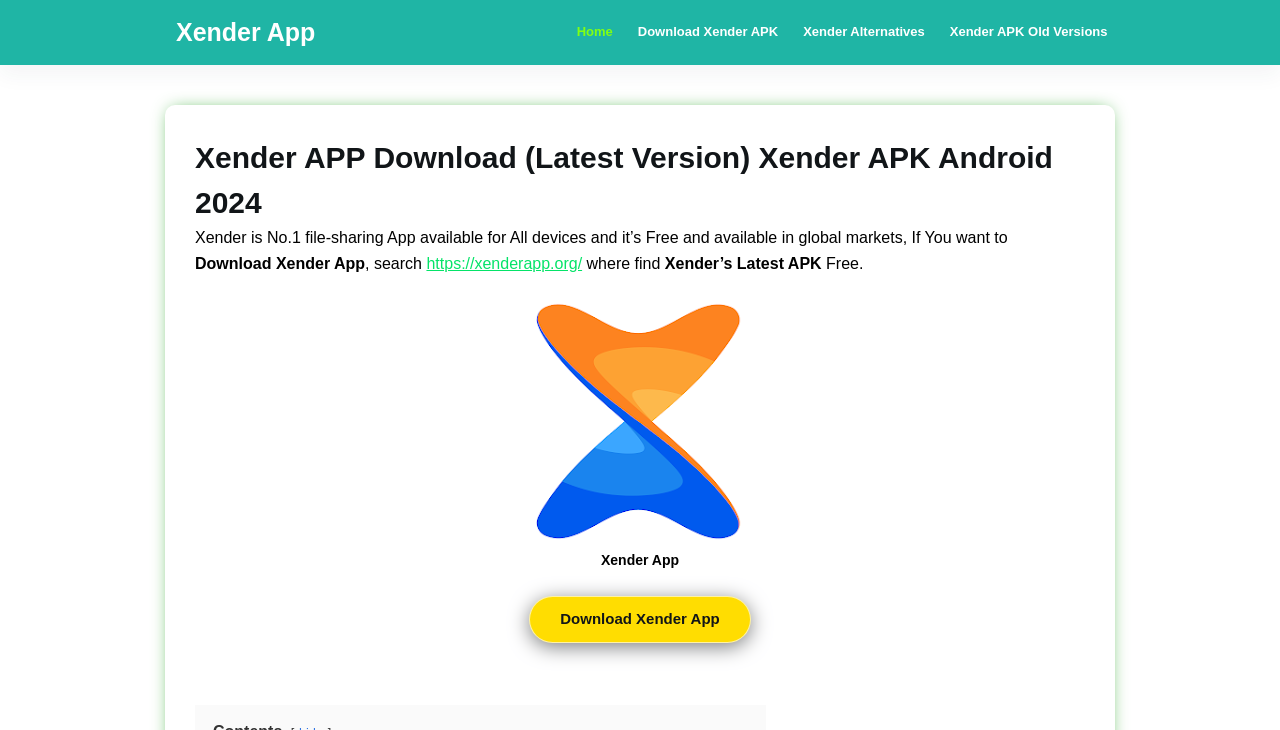What is the purpose of the app?
Please look at the screenshot and answer using one word or phrase.

File sharing